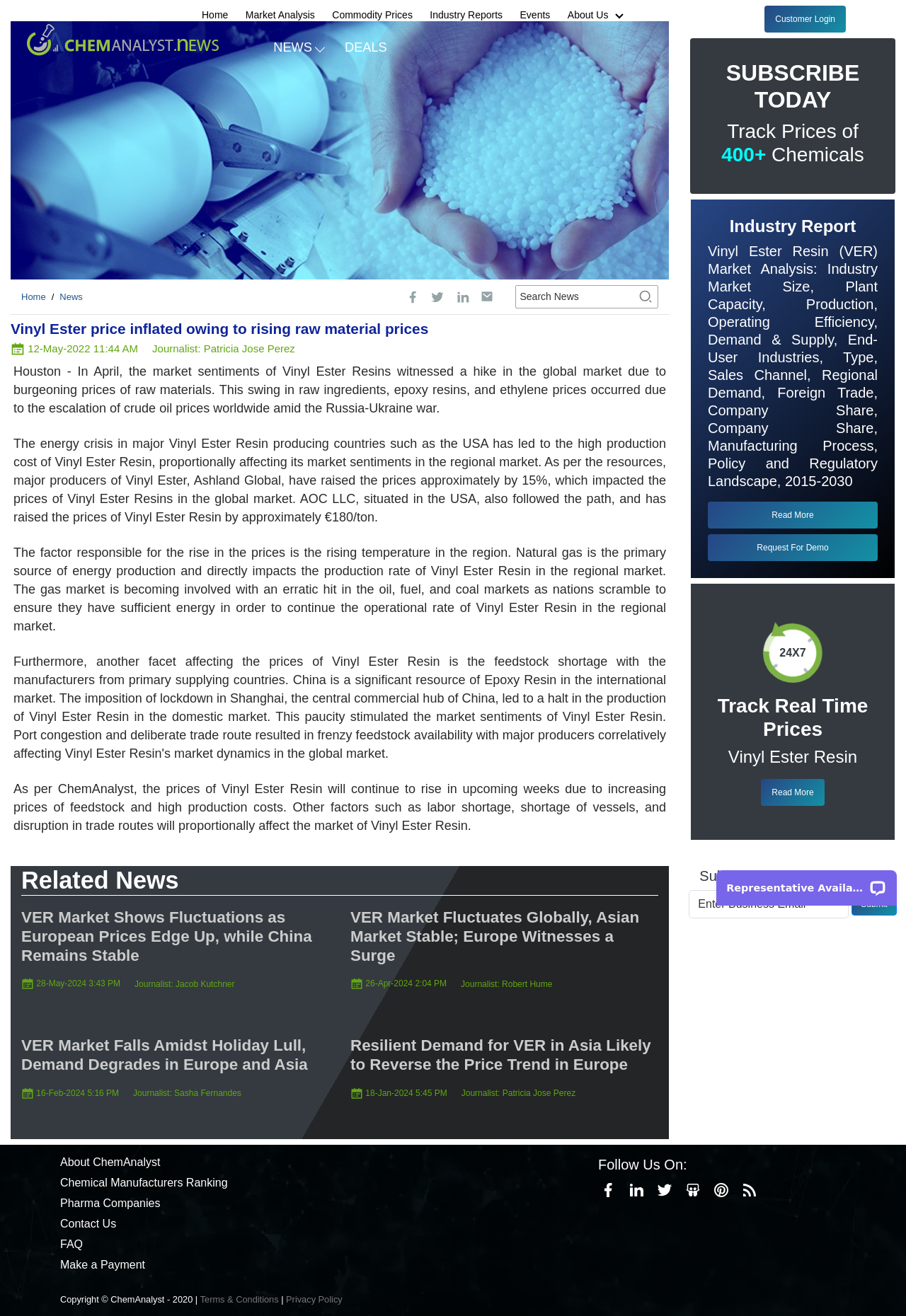Locate the UI element described by Market Analysis and provide its bounding box coordinates. Use the format (top-left x, top-left y, bottom-right x, bottom-right y) with all values as floating point numbers between 0 and 1.

[0.263, 0.001, 0.355, 0.025]